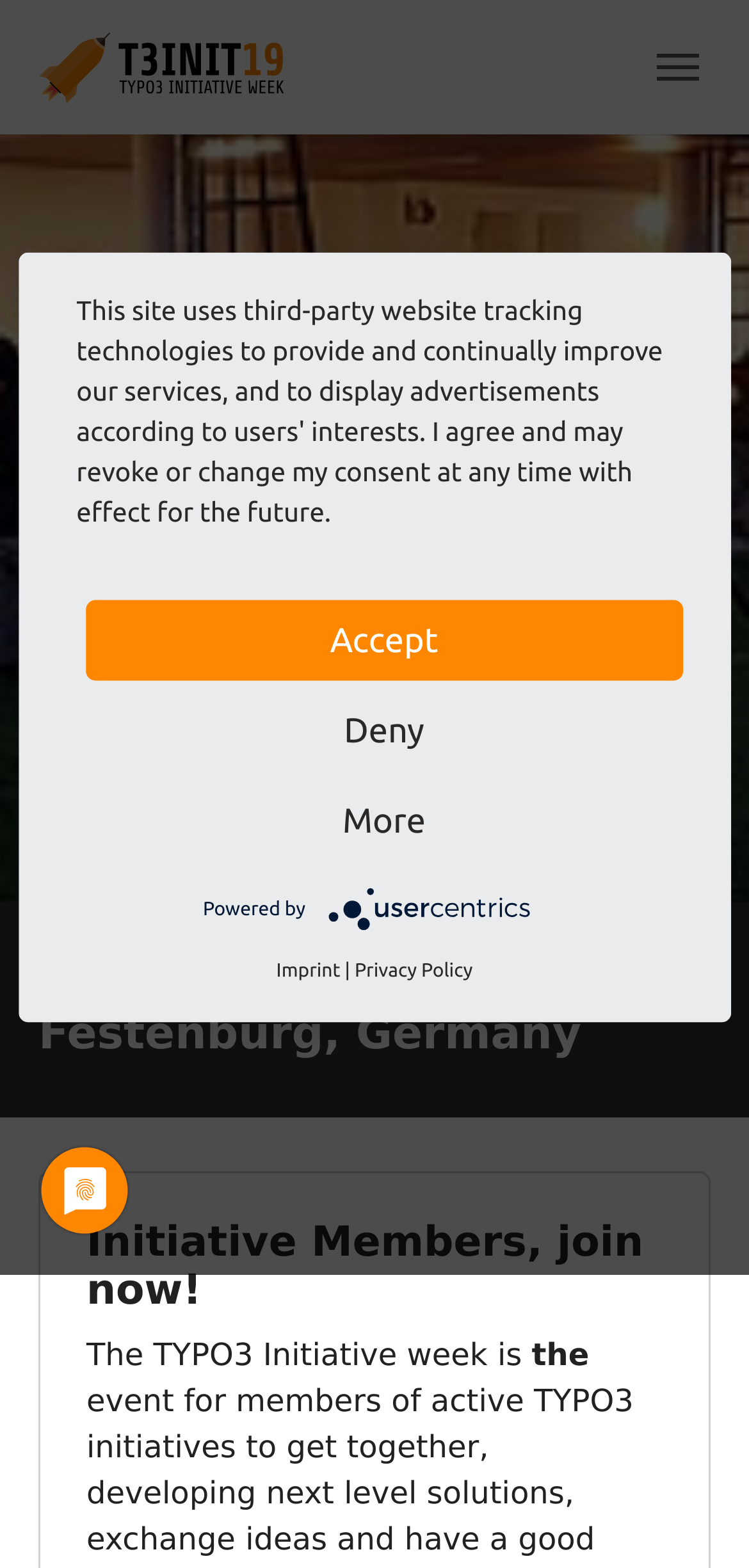What is the logo of the event?
Please describe in detail the information shown in the image to answer the question.

The logo of the event is located at the top left corner of the webpage, and it is an image with the text 't3init19 logo'.